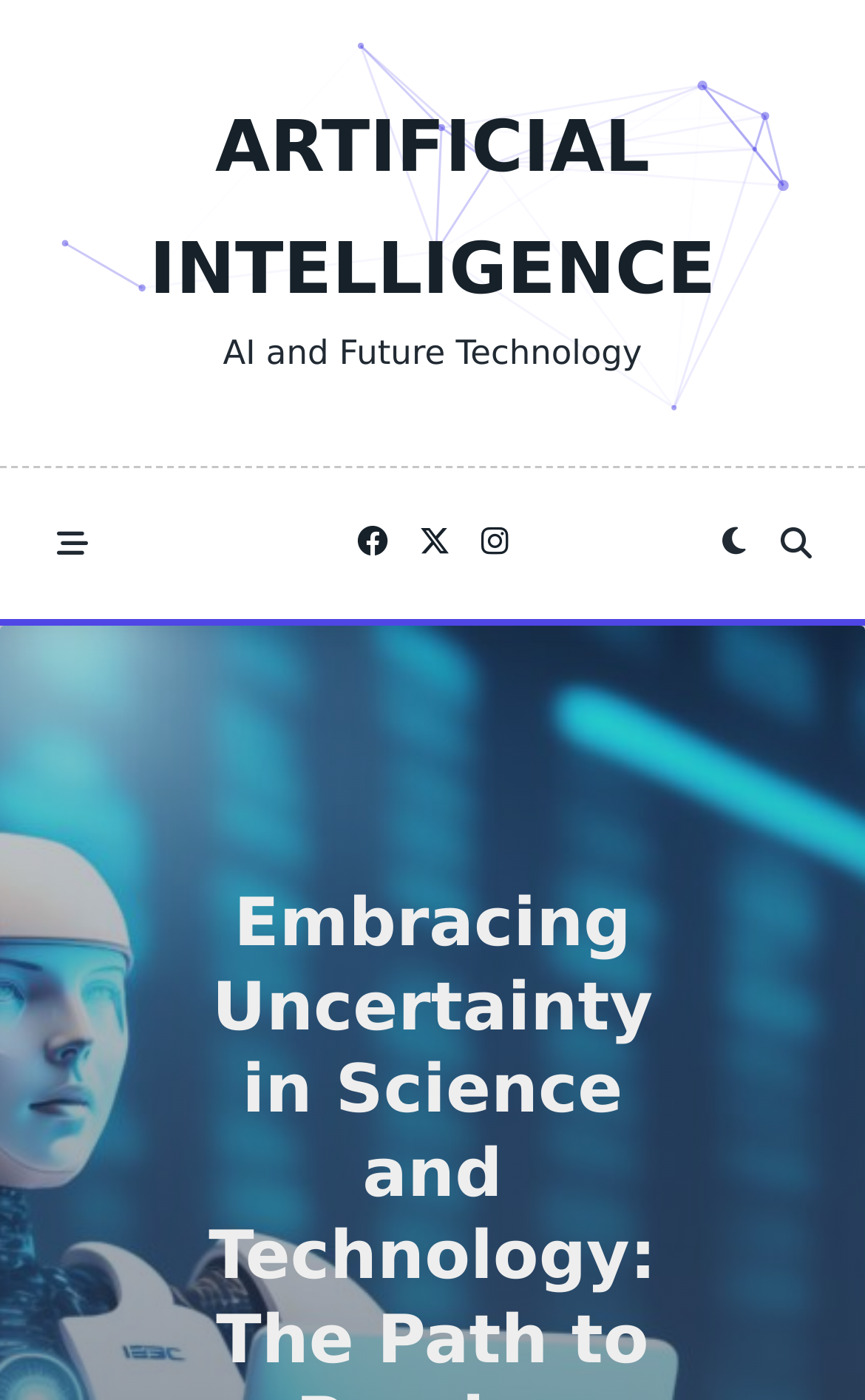Answer the following query concisely with a single word or phrase:
What is the category of the 'AI and Future Technology' topic?

Artificial Intelligence